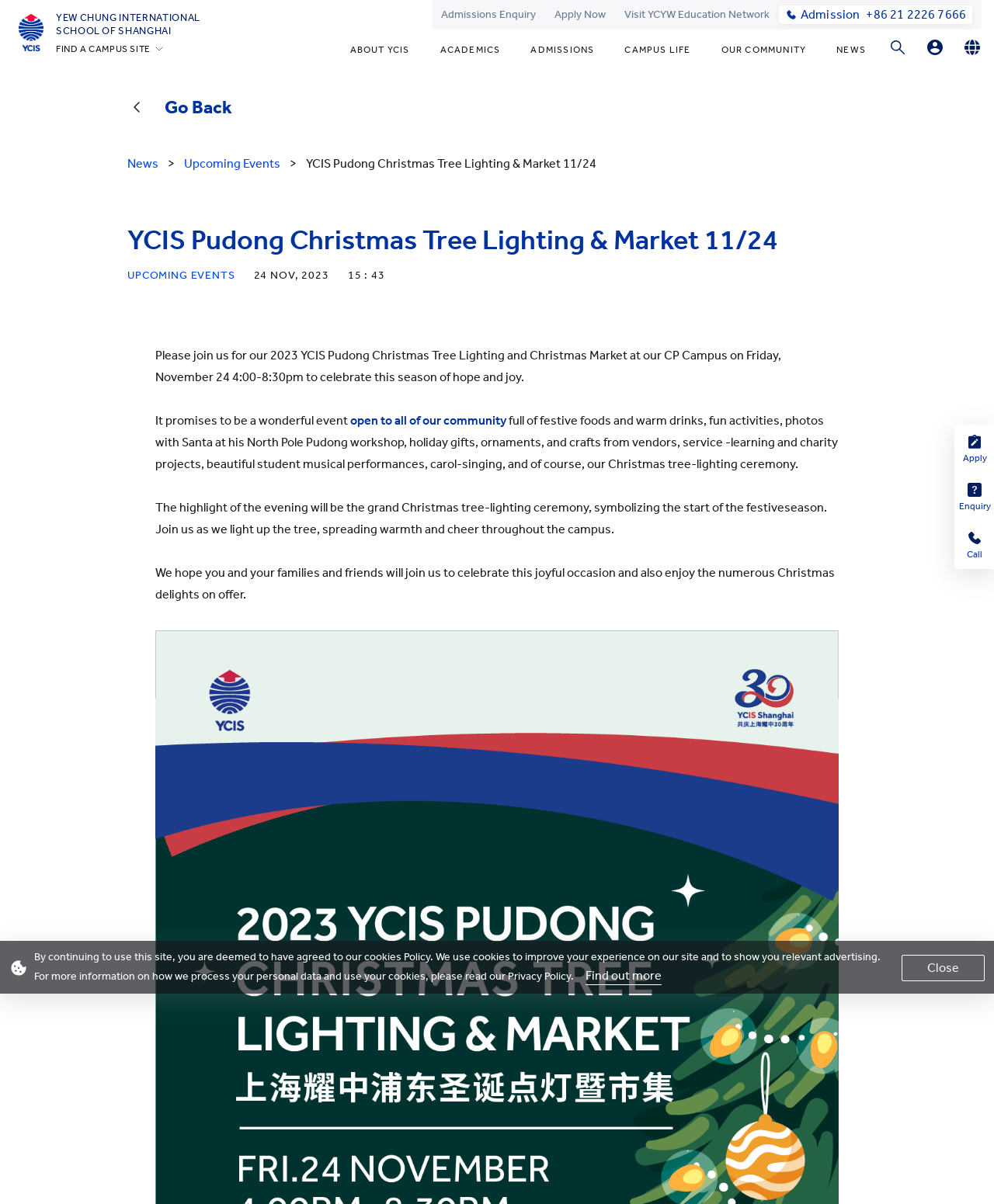Describe all the key features of the webpage in detail.

This webpage is about the YCIS Pudong Christmas Tree Lighting and Christmas Market event. At the top left corner, there is a link to "YCIS Shanghai" with an accompanying image. Next to it is the school's name, "YEW CHUNG INTERNATIONAL SCHOOL OF SHANGHAI". Below these elements, there is a button to "FIND A CAMPUS SITE".

On the top right side, there are three links: "Admissions Enquiry", "Apply Now", and "Visit YCYW Education Network". Below these links, there is a contact information link "Admission +86 21 2226 7666".

The main navigation menu is located in the middle of the page, with links to "ABOUT YCIS", "ACADEMICS", "ADMISSIONS", "CAMPUS LIFE", "OUR COMMUNITY", and "NEWS".

Below the navigation menu, there is a section dedicated to the Christmas event. It starts with a heading "Go Back" and a series of static text elements describing the event, including the date, time, and location. The text also mentions that the event is open to all members of the community and will feature festive foods, fun activities, and a Christmas tree-lighting ceremony.

On the right side of the page, there are several buttons and links, including "Parents Login", "Student Login", "Online Order", and language selection options.

At the bottom of the page, there is a notice about the website's cookies policy and a link to "Find out more" about it. There is also a "Close" button to dismiss the notice.